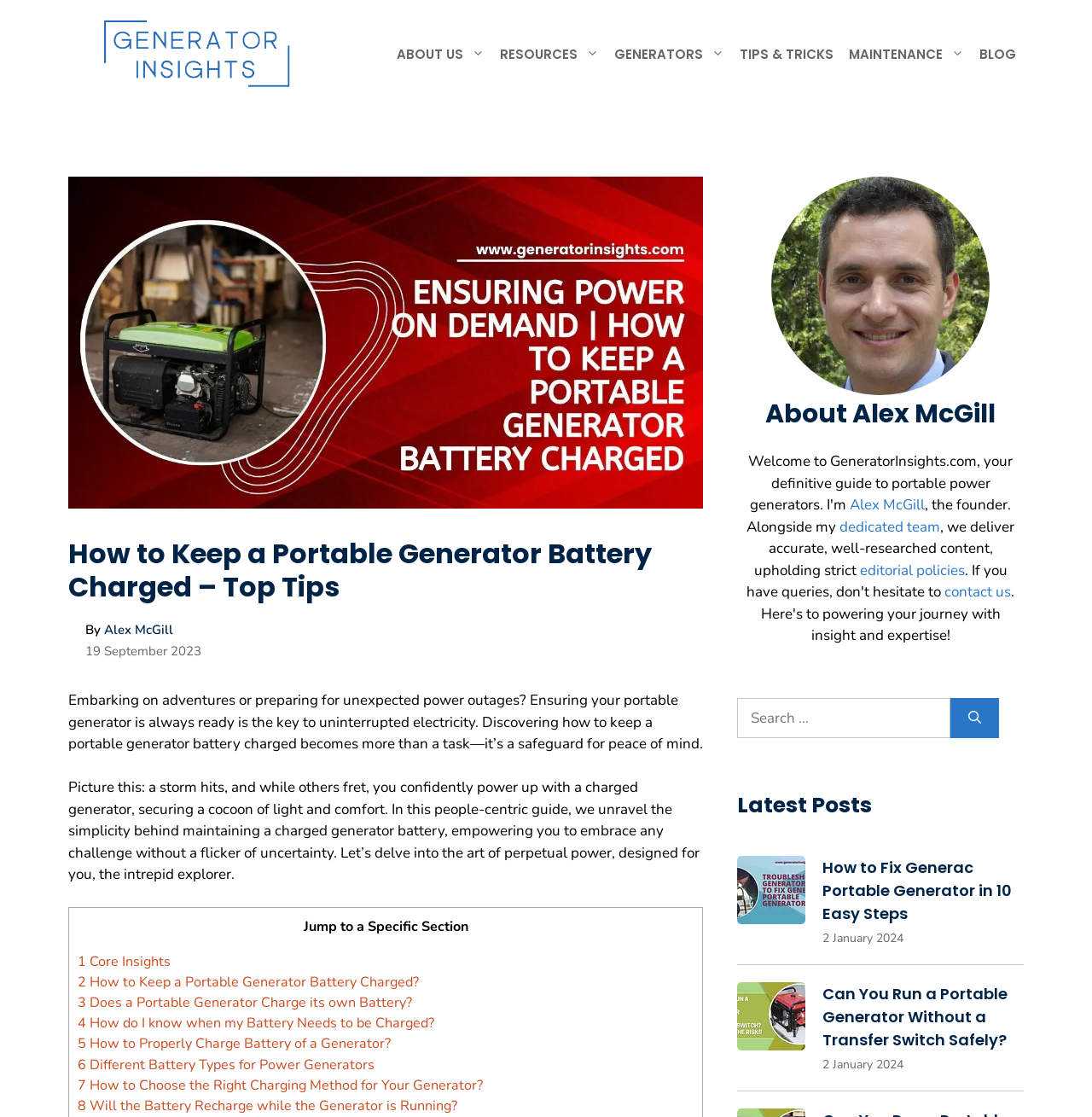Determine the bounding box coordinates of the element's region needed to click to follow the instruction: "Check the latest post 'Can You Run a Portable Generator Without a Transfer Switch Safely?'". Provide these coordinates as four float numbers between 0 and 1, formatted as [left, top, right, bottom].

[0.753, 0.879, 0.938, 0.941]